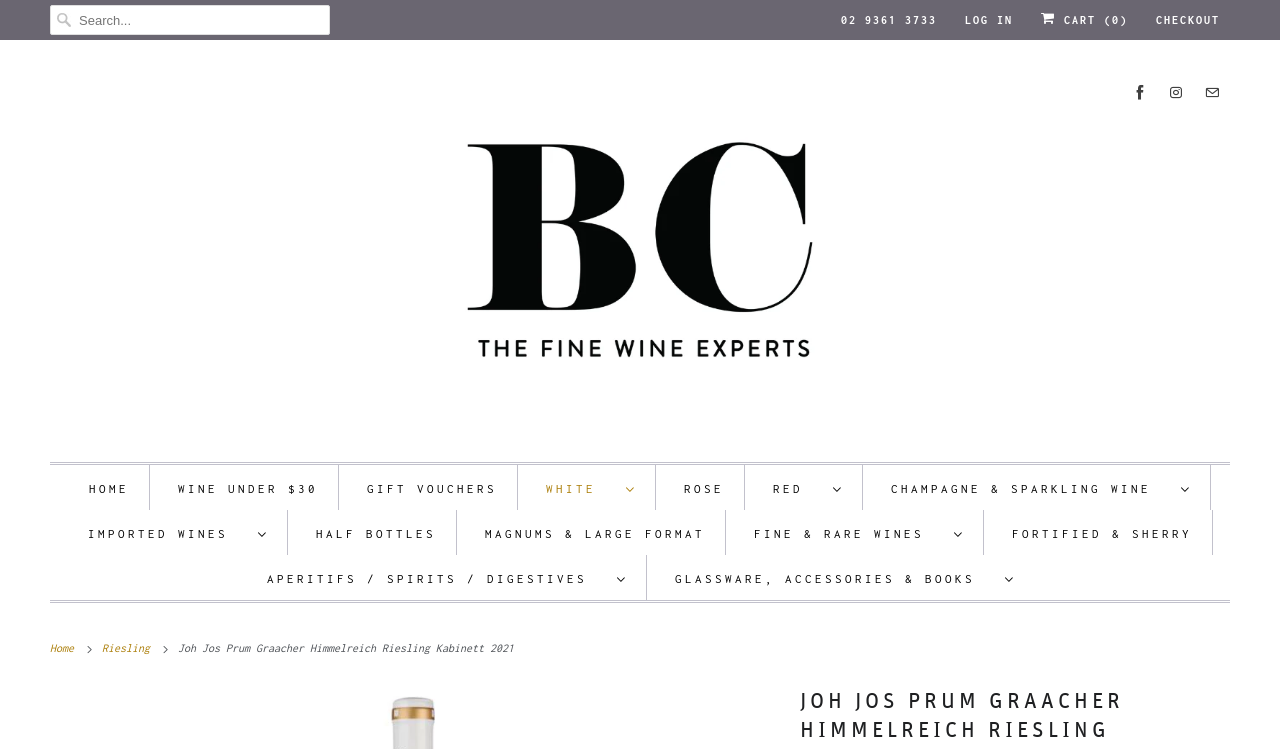Please give a succinct answer using a single word or phrase:
What is the name of the wine?

Joh Jos Prum Graacher Himmelreich Riesling Kabinett 2021